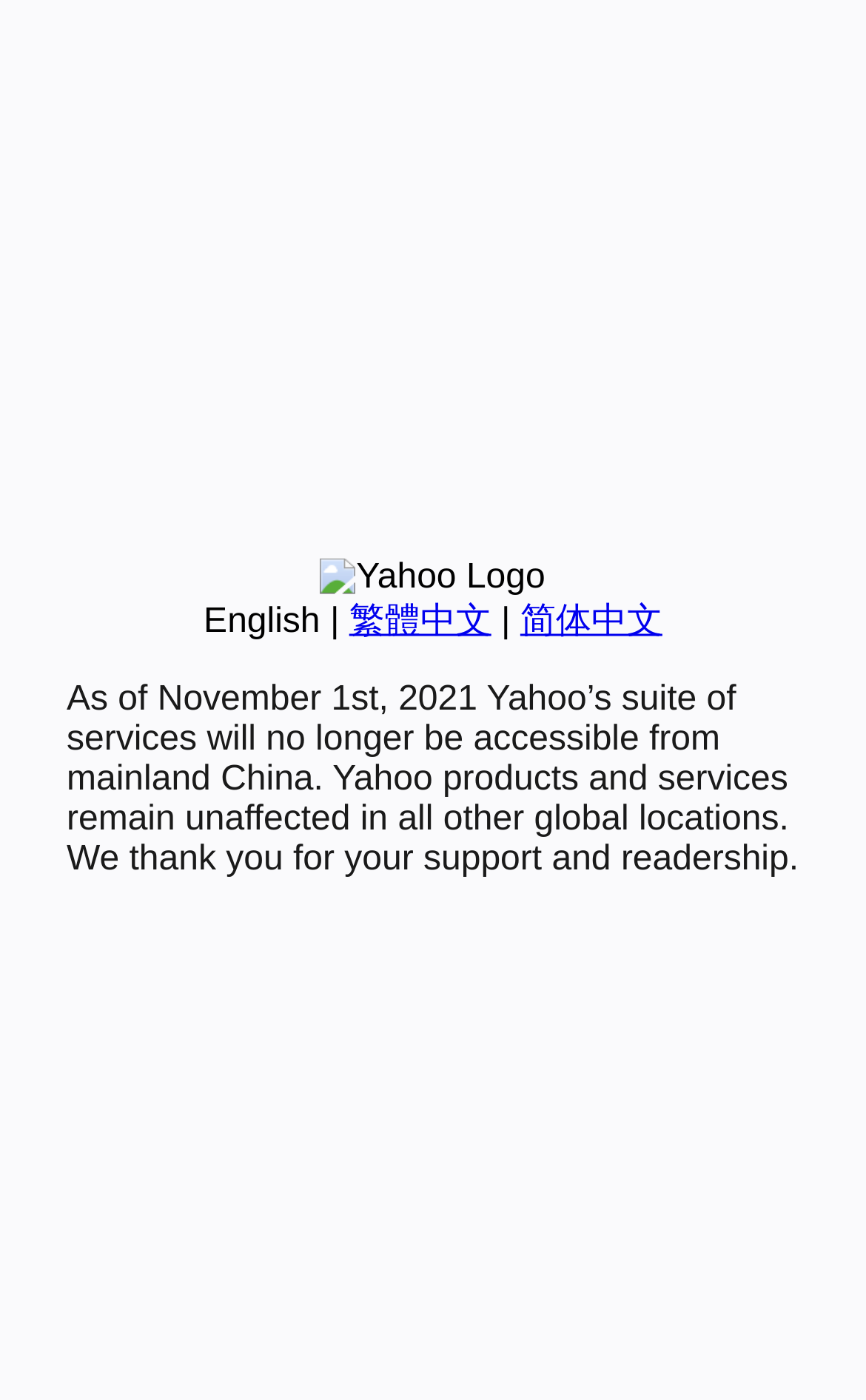Identify the bounding box coordinates of the HTML element based on this description: "English".

[0.235, 0.43, 0.37, 0.457]